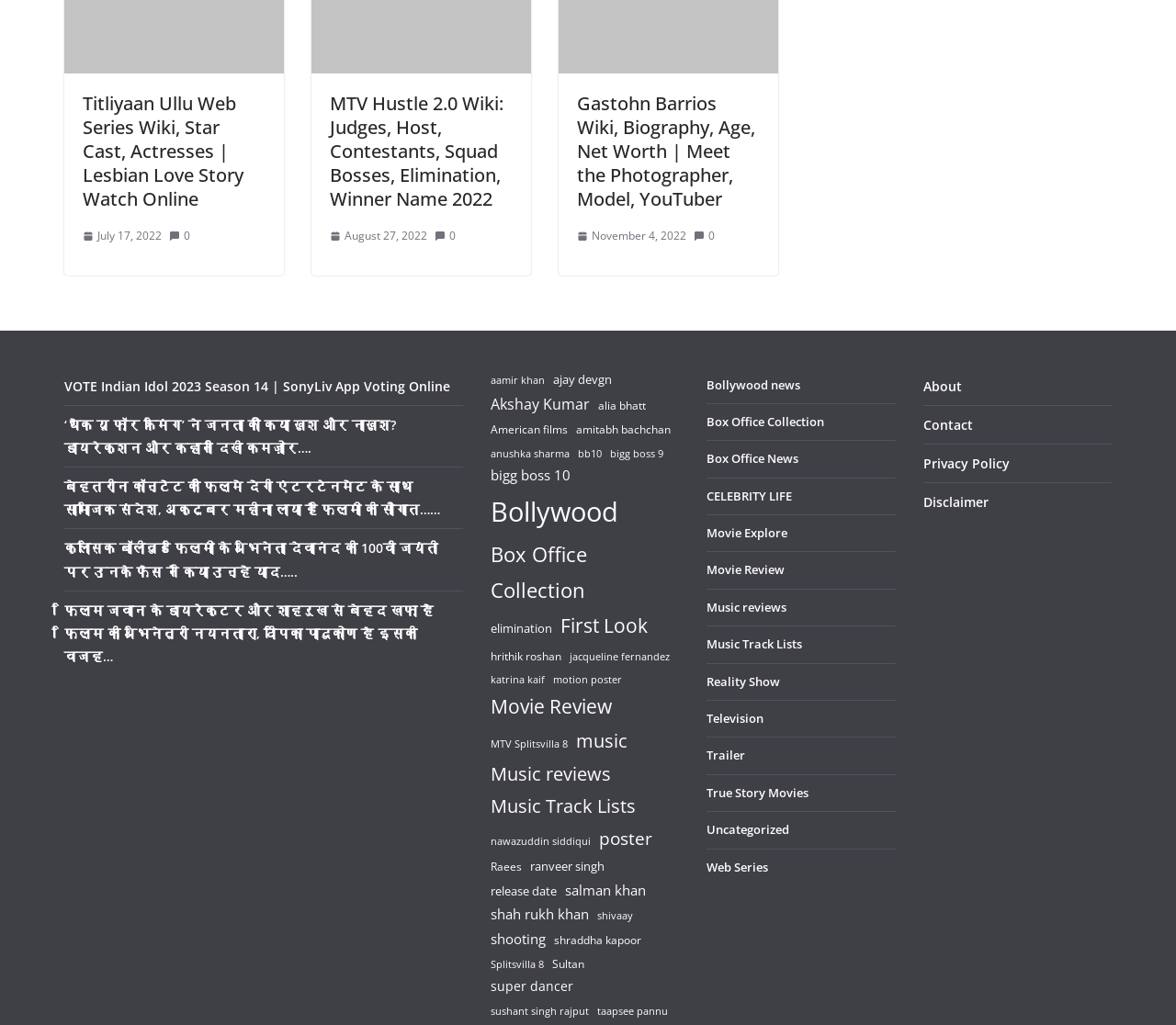How many items are there in the 'Music reviews' category?
Please answer the question with as much detail as possible using the screenshot.

The number of items in the 'Music reviews' category is mentioned in the link element with the text 'Music reviews (254 items)'.